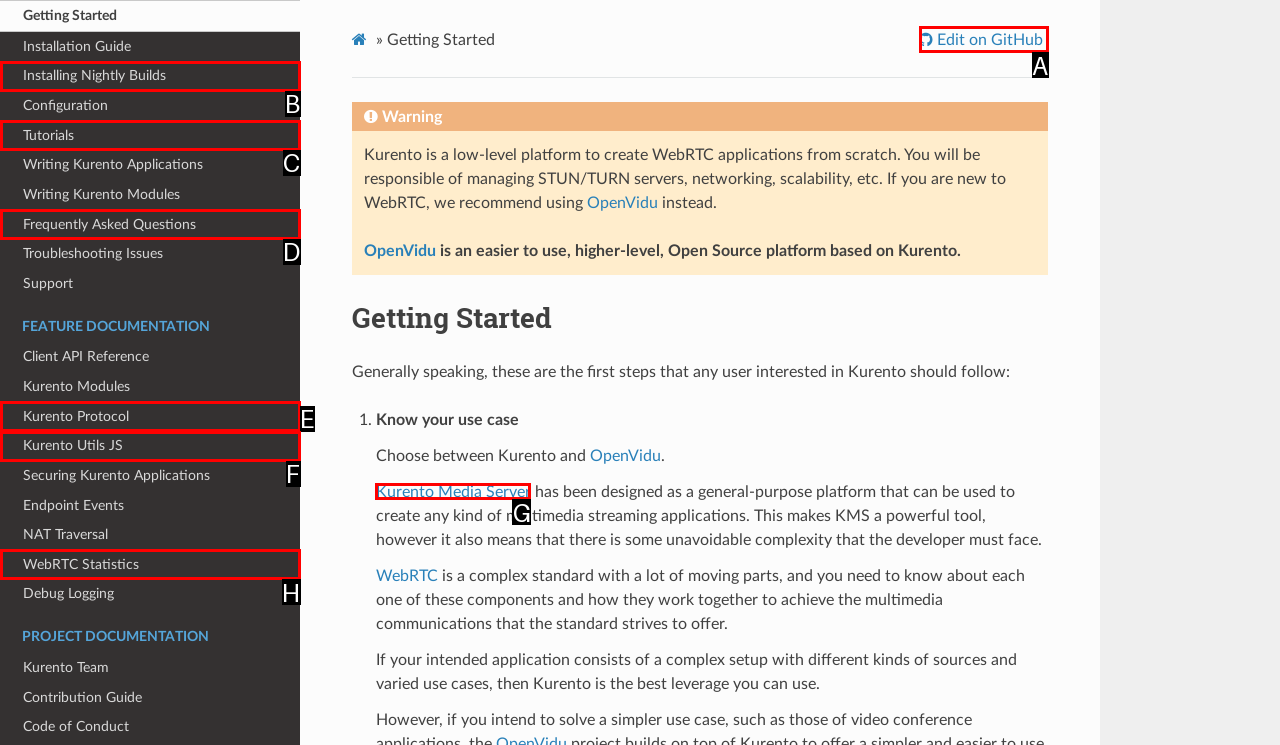Identify the letter of the option to click in order to Edit on GitHub. Answer with the letter directly.

A